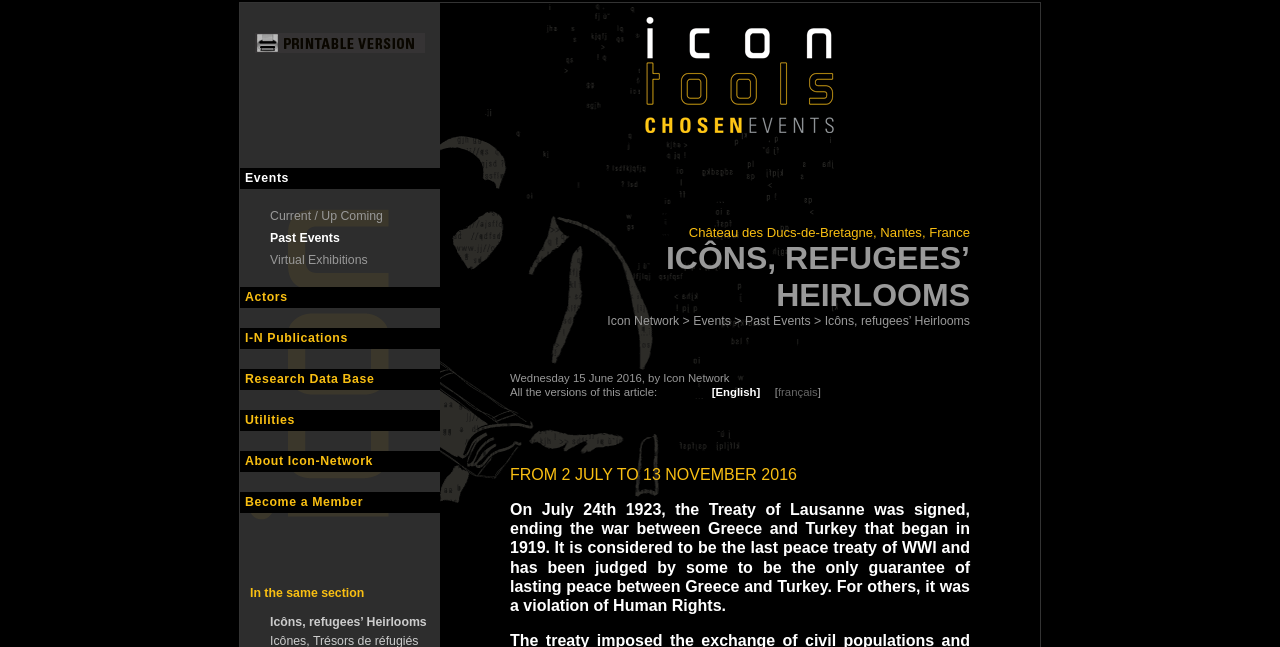What is the name of the network mentioned on the webpage?
Please ensure your answer is as detailed and informative as possible.

The answer can be found in several locations on the webpage, including the root element 'Icôns, refugees' Heirlooms - Icon Network' and the link element 'Icon Network'. The name of the network is consistently referred to as Icon Network.